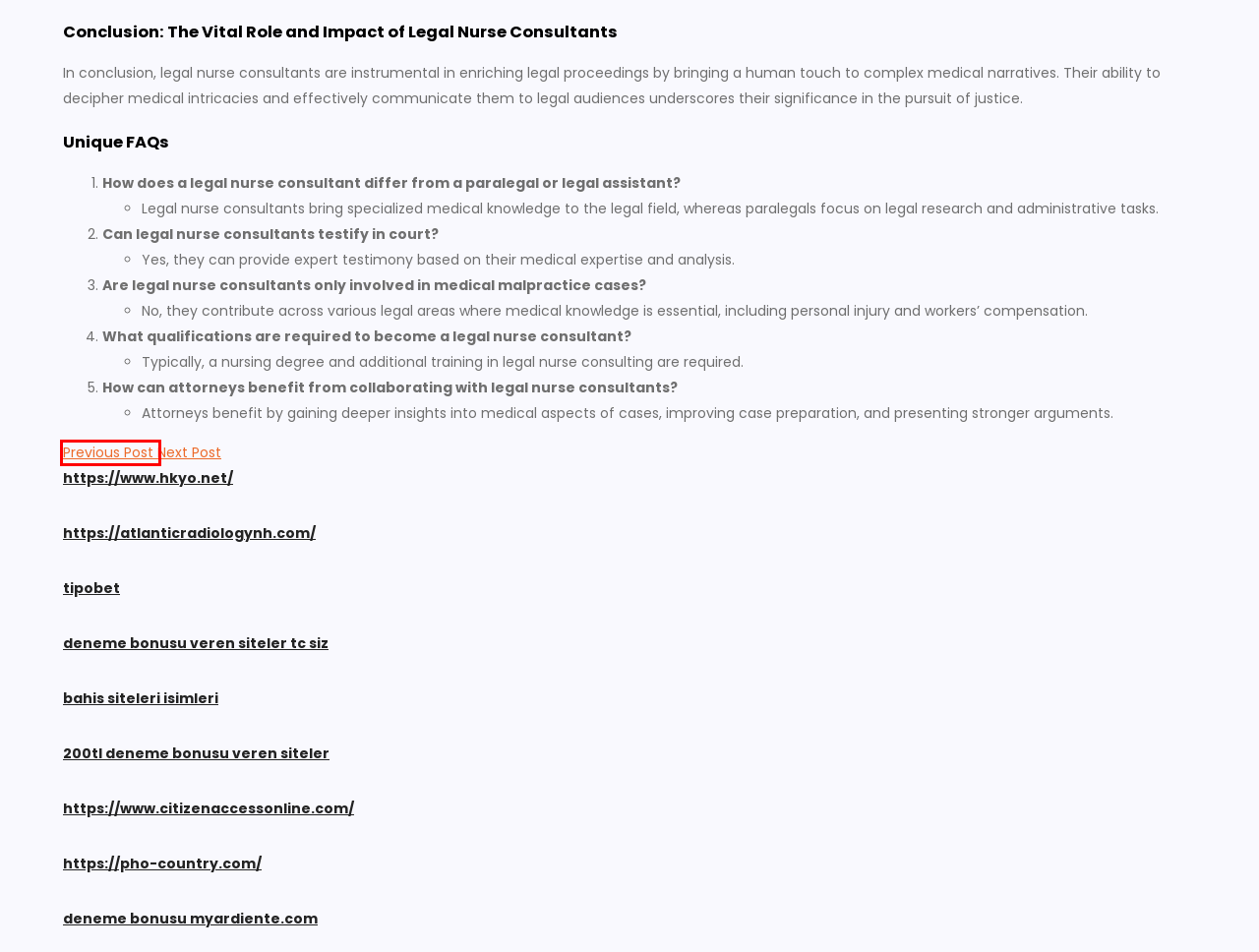Examine the screenshot of a webpage with a red bounding box around an element. Then, select the webpage description that best represents the new page after clicking the highlighted element. Here are the descriptions:
A. Dann Hantao
B. Buy Cheap Roxicodone 30mg Online Generic at BBHOnlineStore
C. Hosting Murah Bulanan Rp10.000 | Terbaik | SSL Gratis Selamanya - Cloudhebat
D. Deep Dive into ESP32’s GPIO Pins and Hardware Interfaces – Dann Hantao
E. Music – Dann Hantao
F. Miscellaneous – Dann Hantao
G. Dog training benefits include dog safety, bonding, and control – Dann Hantao
H. Gaming – Dann Hantao

D